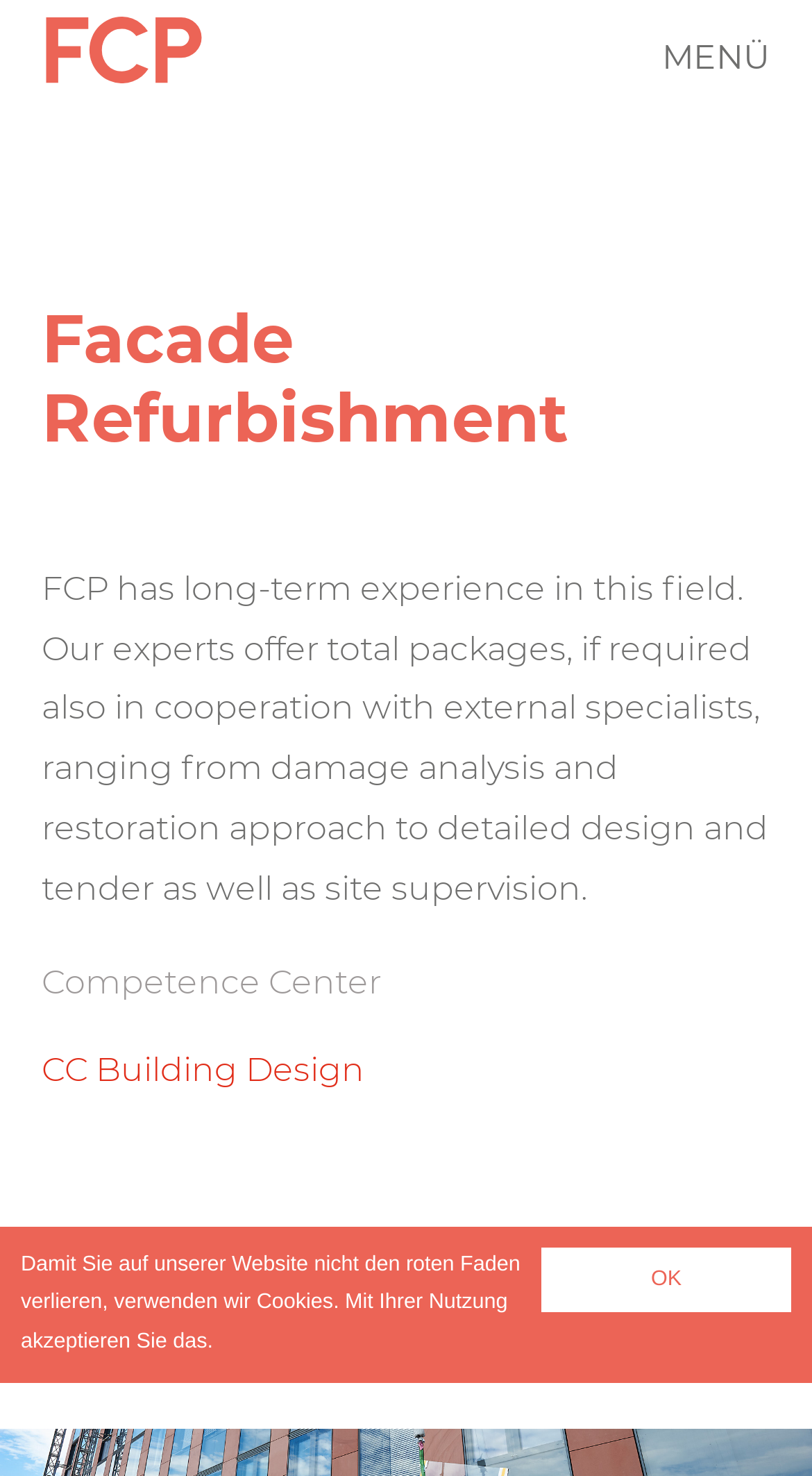Based on the element description: "CC Building Design", identify the UI element and provide its bounding box coordinates. Use four float numbers between 0 and 1, [left, top, right, bottom].

[0.051, 0.709, 0.449, 0.743]